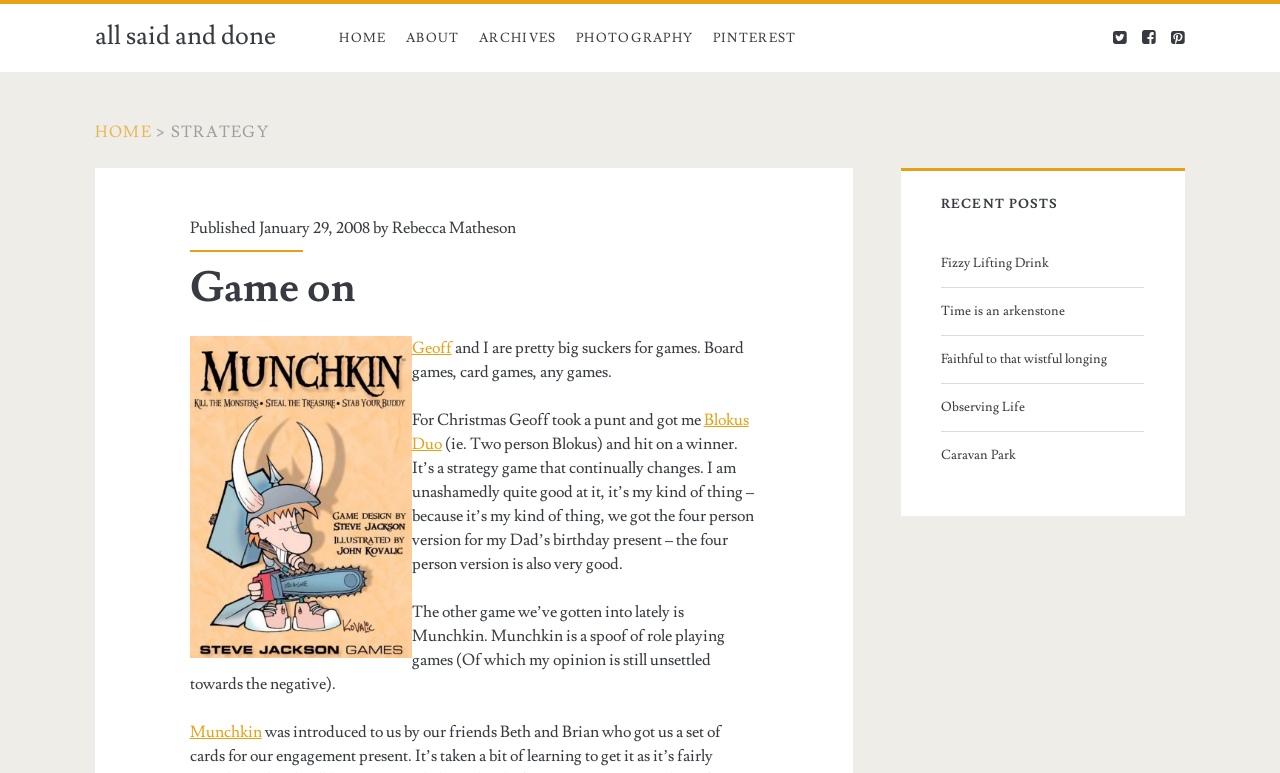Determine the bounding box coordinates of the clickable region to execute the instruction: "click on the HOME link". The coordinates should be four float numbers between 0 and 1, denoted as [left, top, right, bottom].

[0.258, 0.005, 0.31, 0.093]